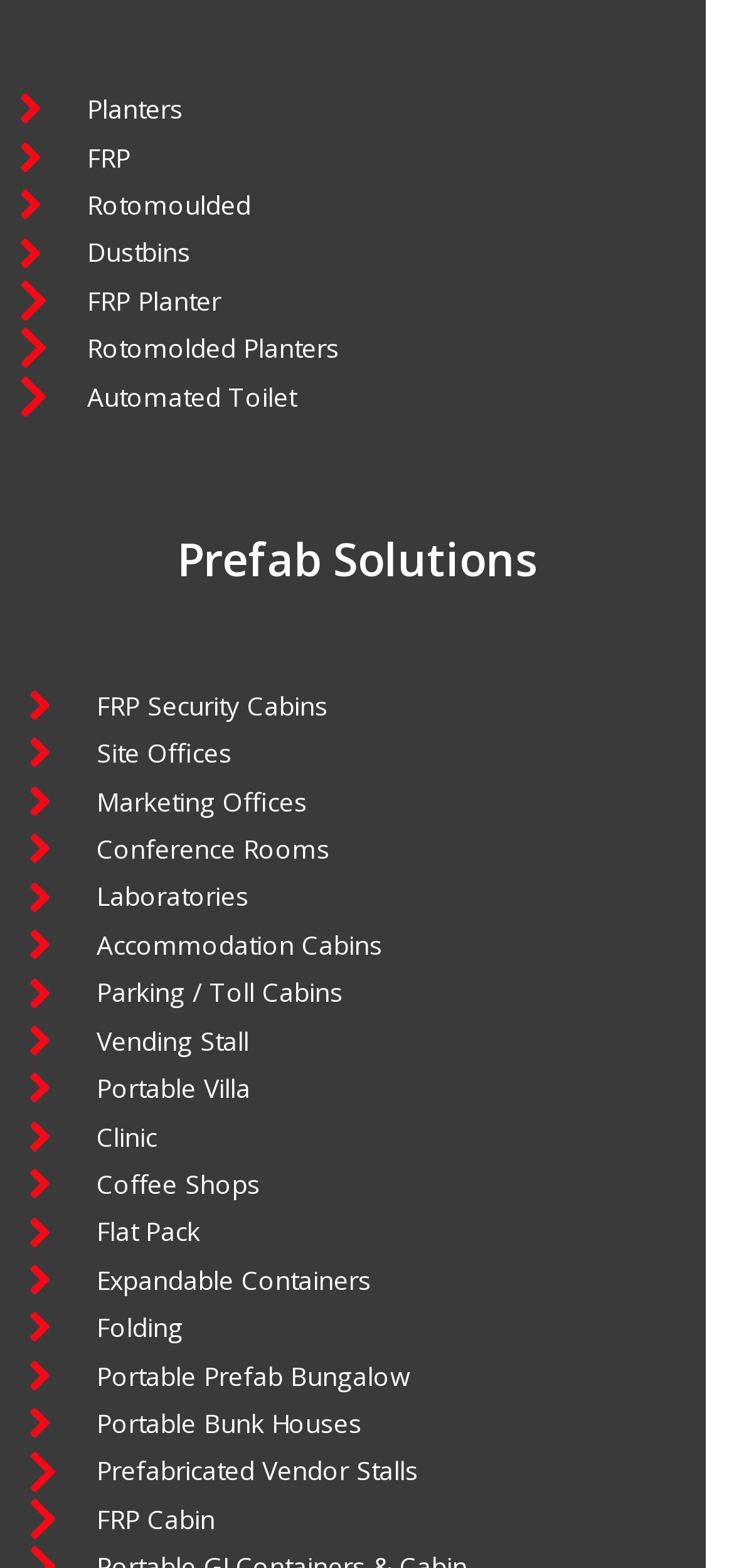Please specify the coordinates of the bounding box for the element that should be clicked to carry out this instruction: "explore Portable Prefab Bungalow". The coordinates must be four float numbers between 0 and 1, formatted as [left, top, right, bottom].

[0.038, 0.862, 0.936, 0.892]